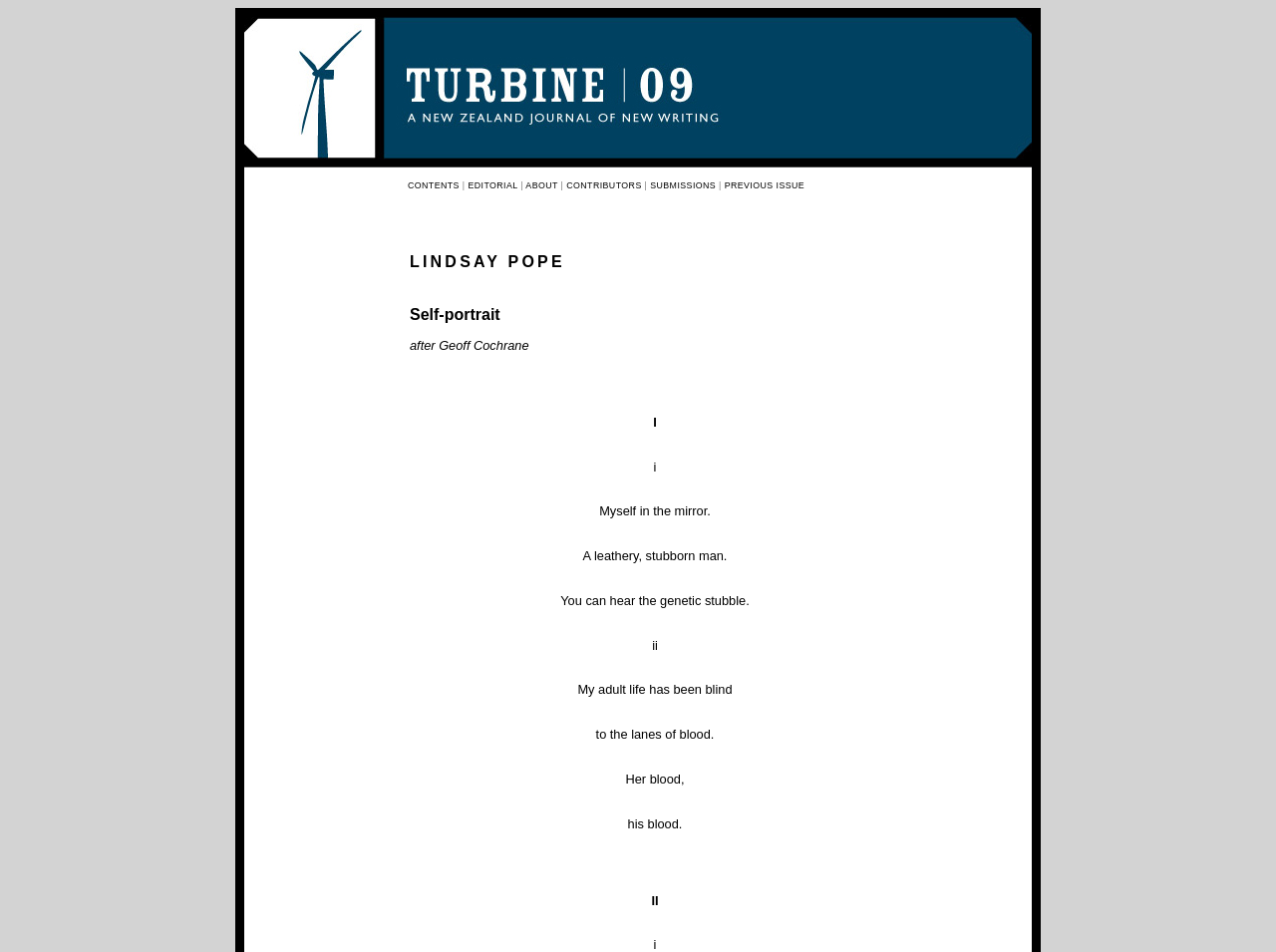What is the first line of text in the poem?
Using the visual information from the image, give a one-word or short-phrase answer.

A leathery, stubborn man.